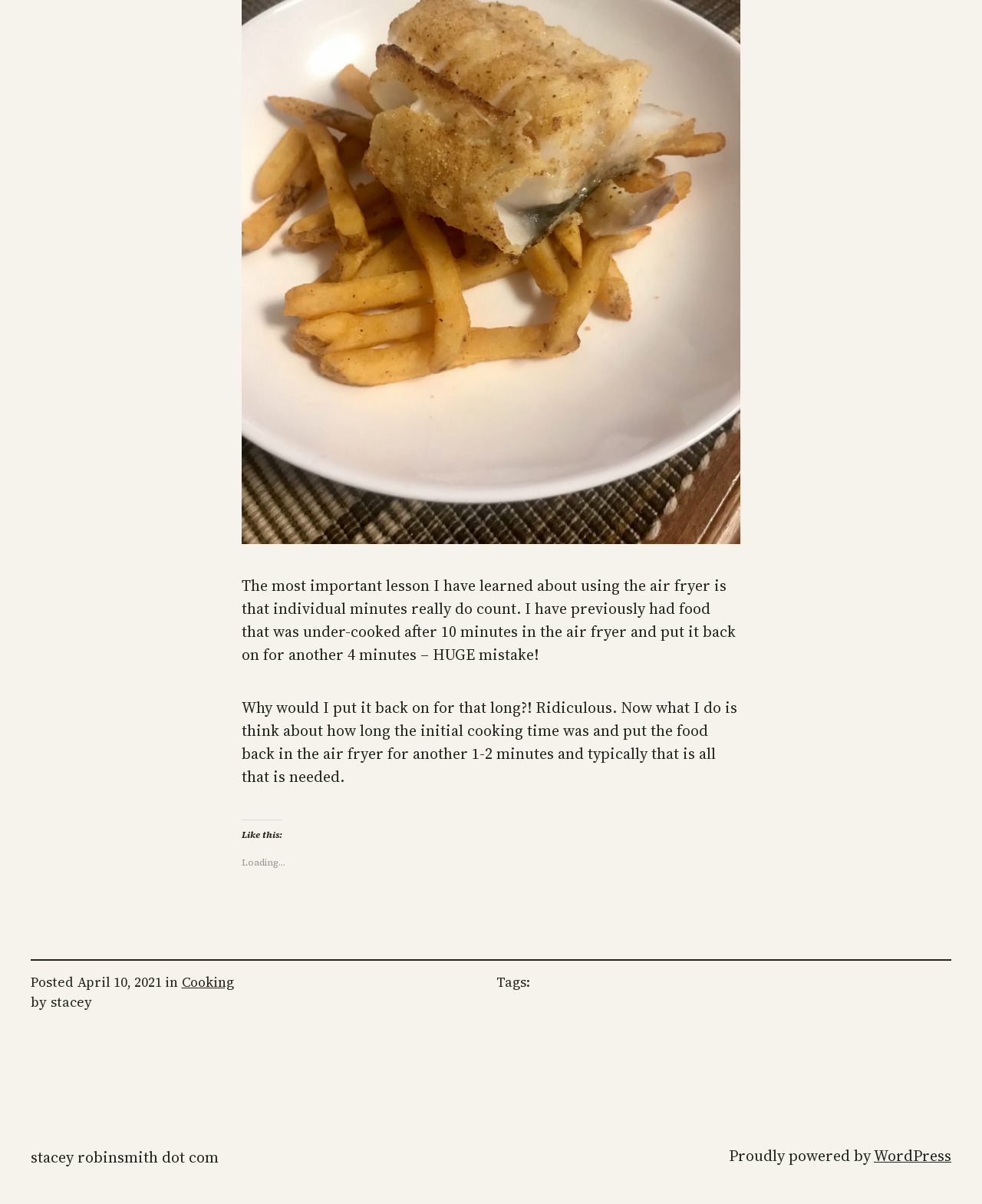What is the topic of the blog post?
Give a detailed explanation using the information visible in the image.

The topic of the blog post can be inferred from the text content, which discusses the importance of individual minutes when using an air fryer and shares a personal experience of under-cooking food.